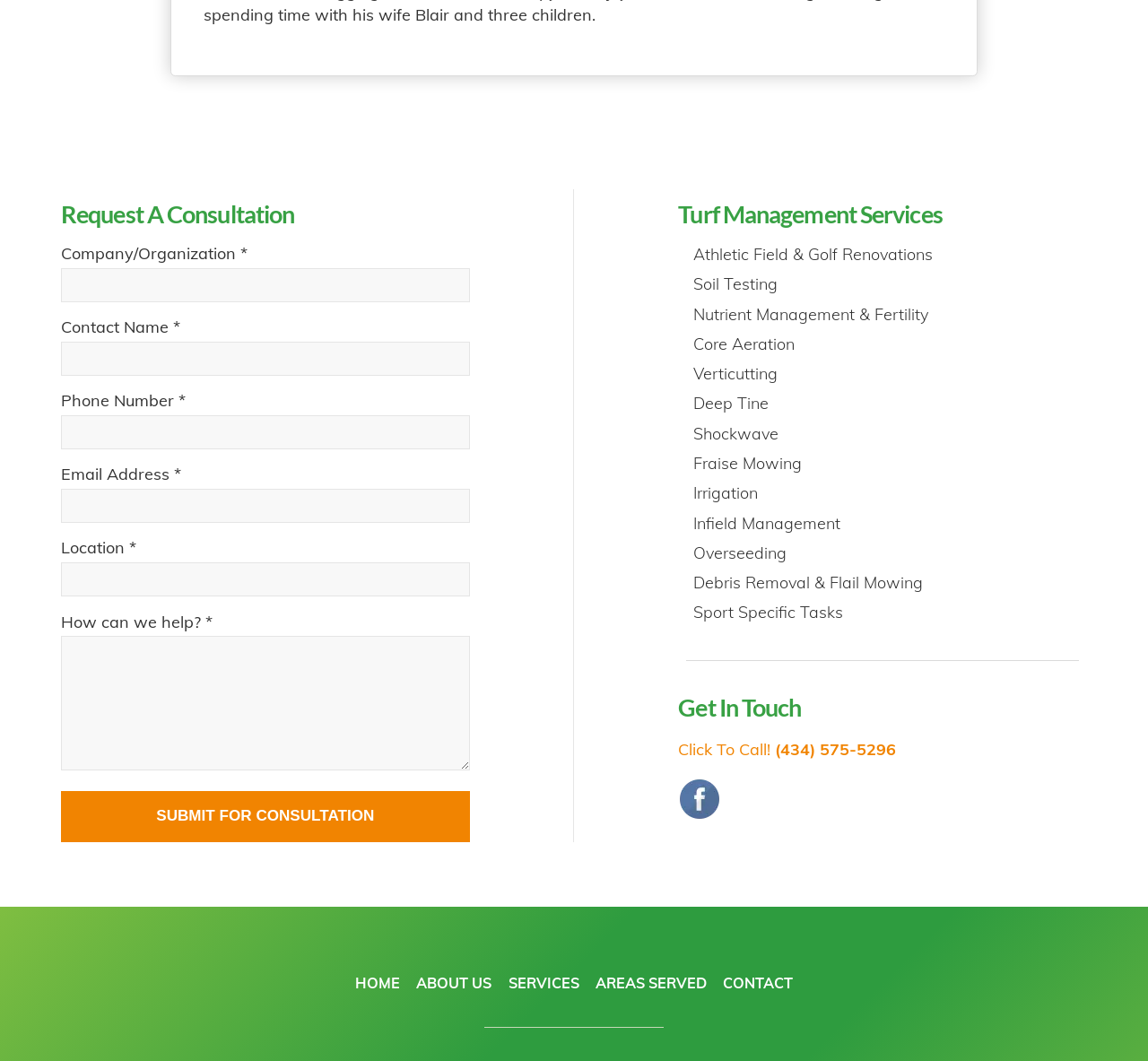How can users contact Anderson Turf Management?
Answer the question with a detailed explanation, including all necessary information.

Users can contact Anderson Turf Management by phone by clicking the 'Click To Call!' link or by sending an email through the contact form on the webpage. They can also visit their Facebook page or contact them through other means listed on the webpage.